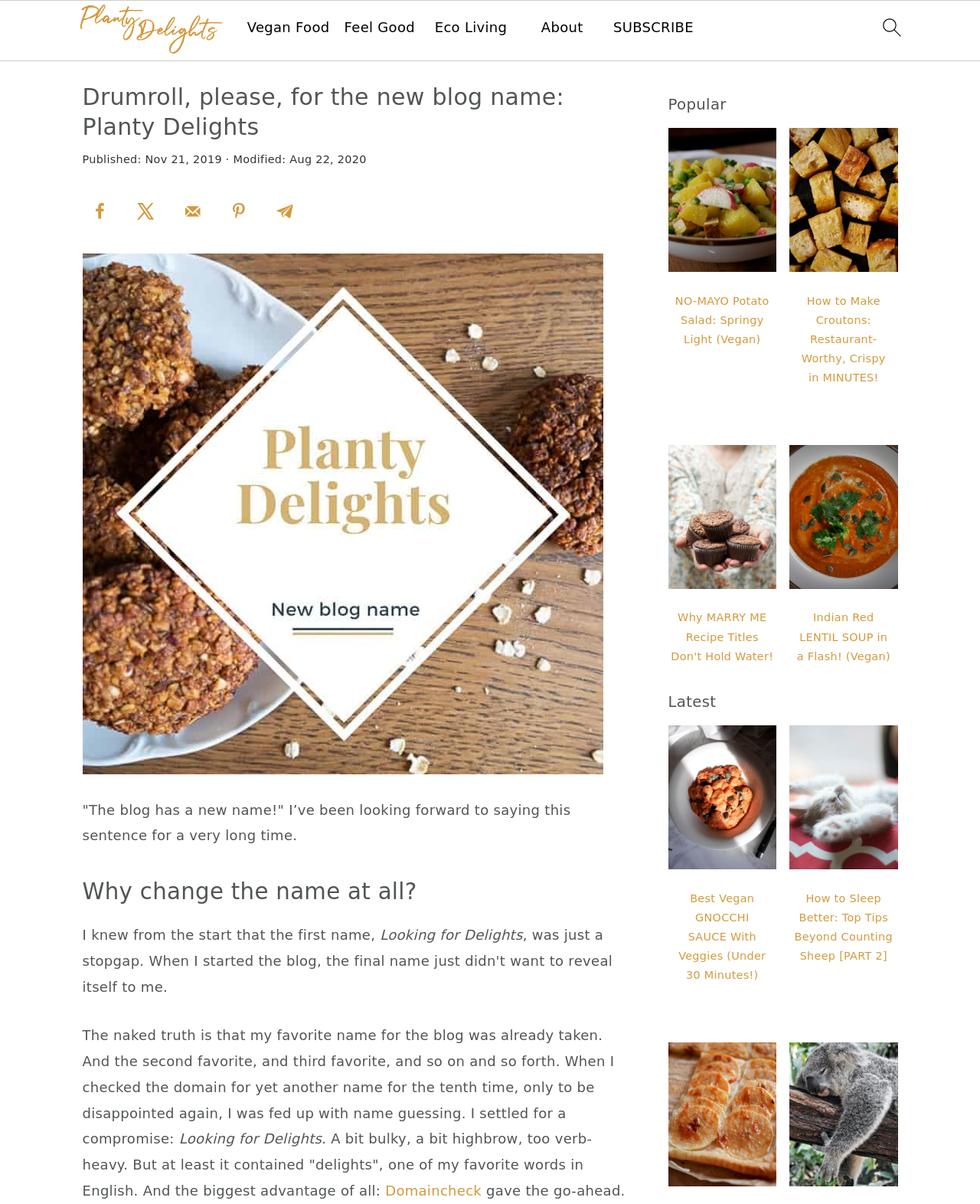Answer the question with a single word or phrase: 
What is the topic of the blog post that mentions Italy?

The blog's name change